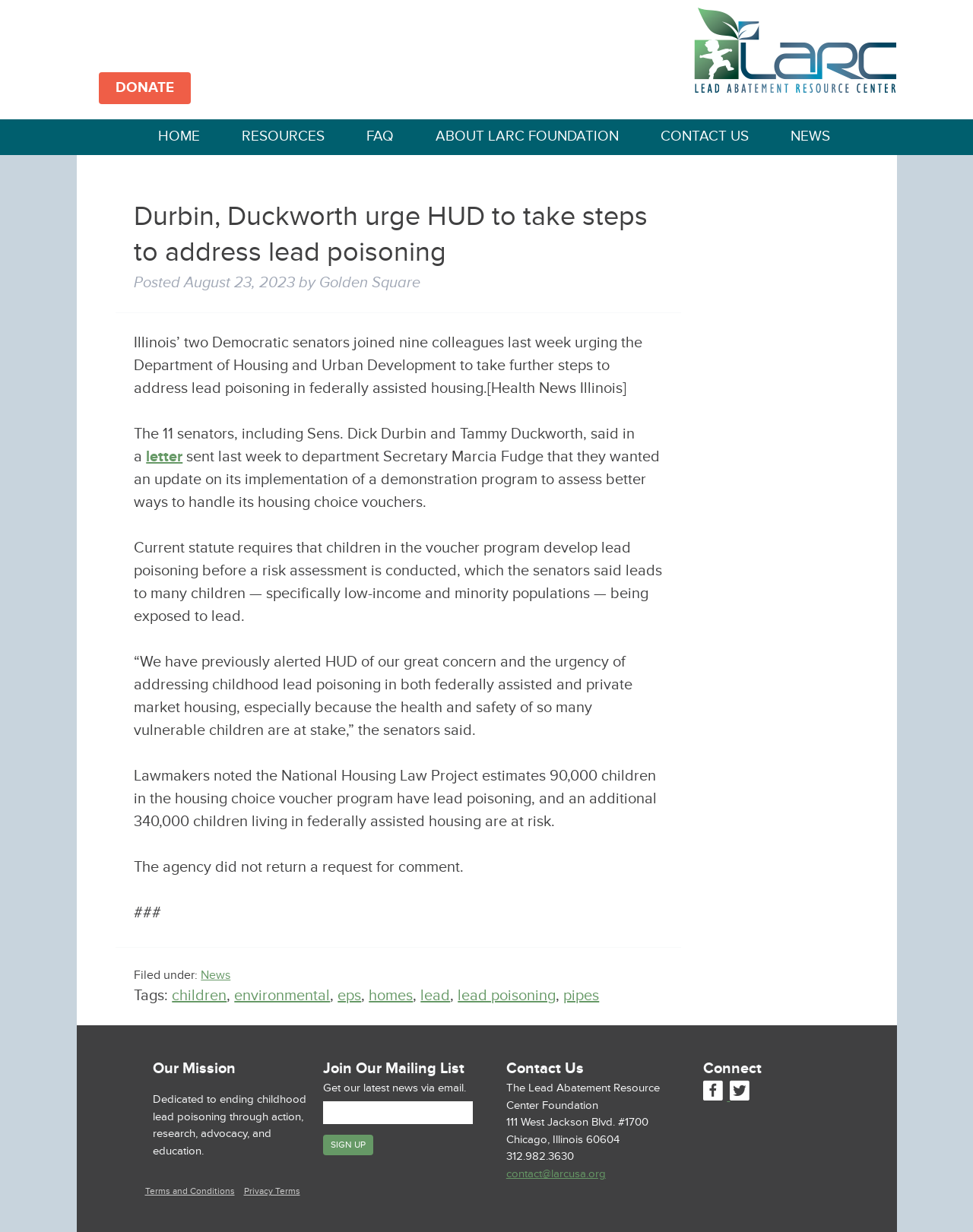Specify the bounding box coordinates for the region that must be clicked to perform the given instruction: "Go to the HOME page".

[0.143, 0.097, 0.225, 0.126]